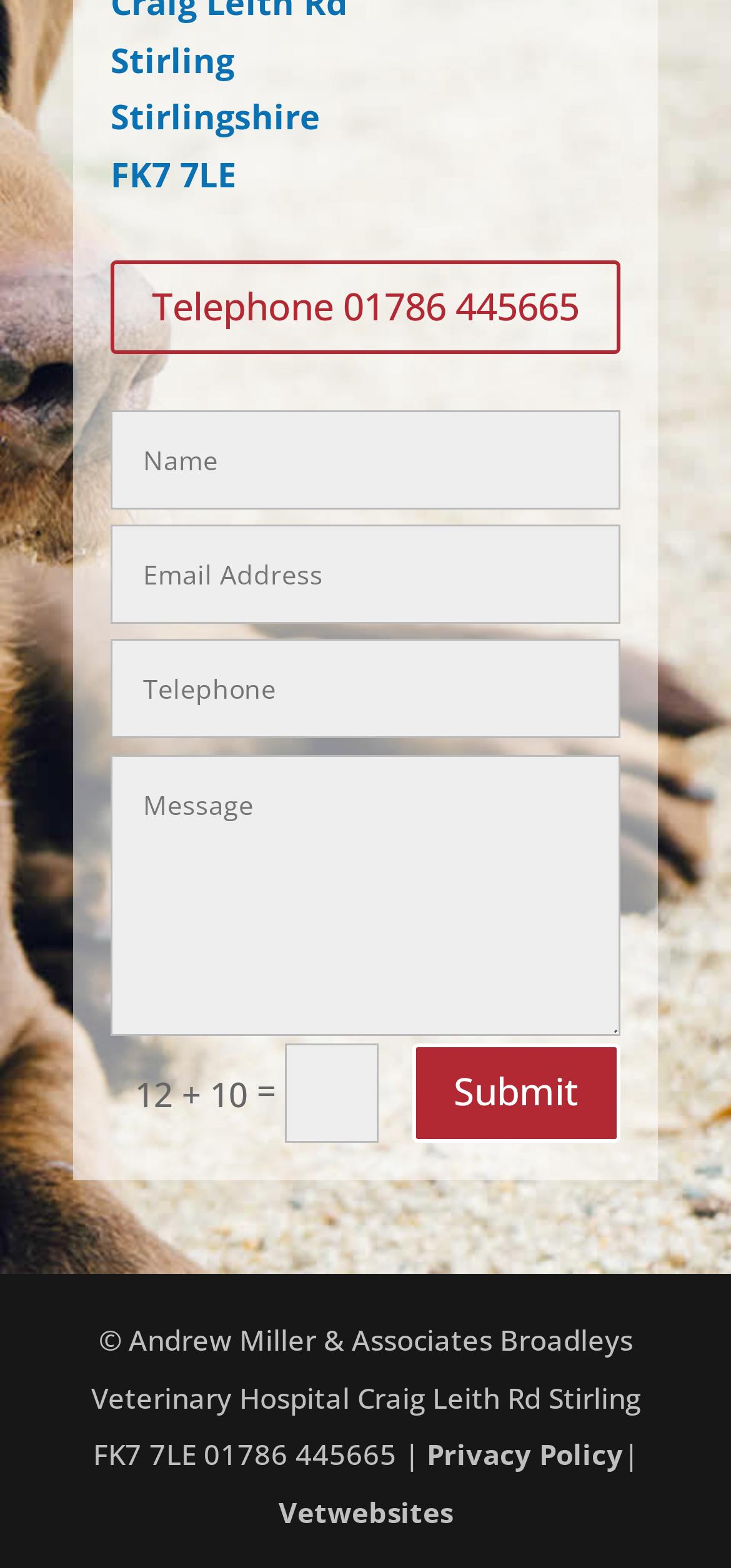Determine the bounding box coordinates of the region that needs to be clicked to achieve the task: "View privacy policy".

[0.573, 0.915, 0.853, 0.939]